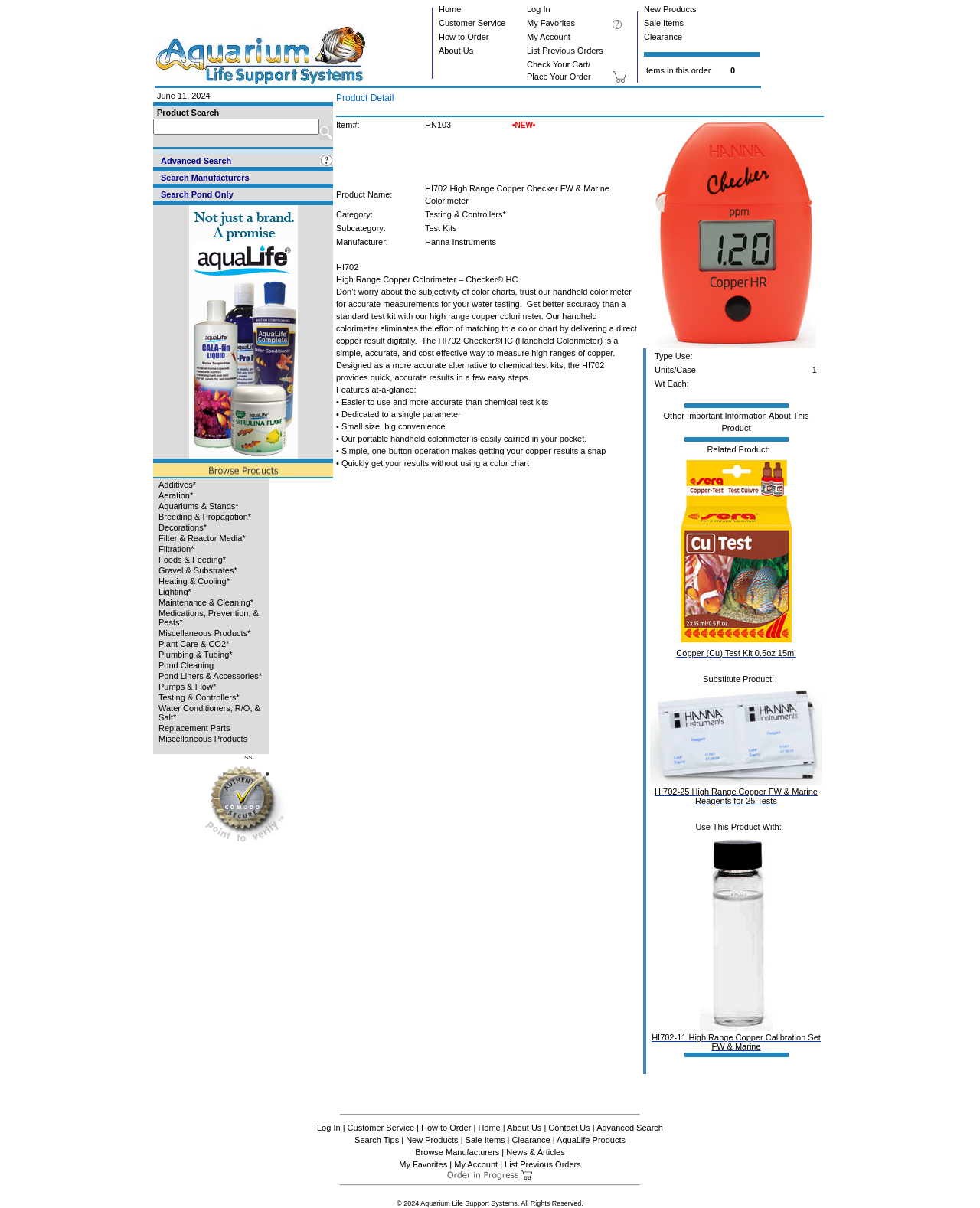Using the elements shown in the image, answer the question comprehensively: What is the purpose of the 'Submit' button?

The 'Submit' button is located next to a textbox, which suggests that it is used to submit a search query. Therefore, the purpose of the 'Submit' button is to search for products on the webpage.